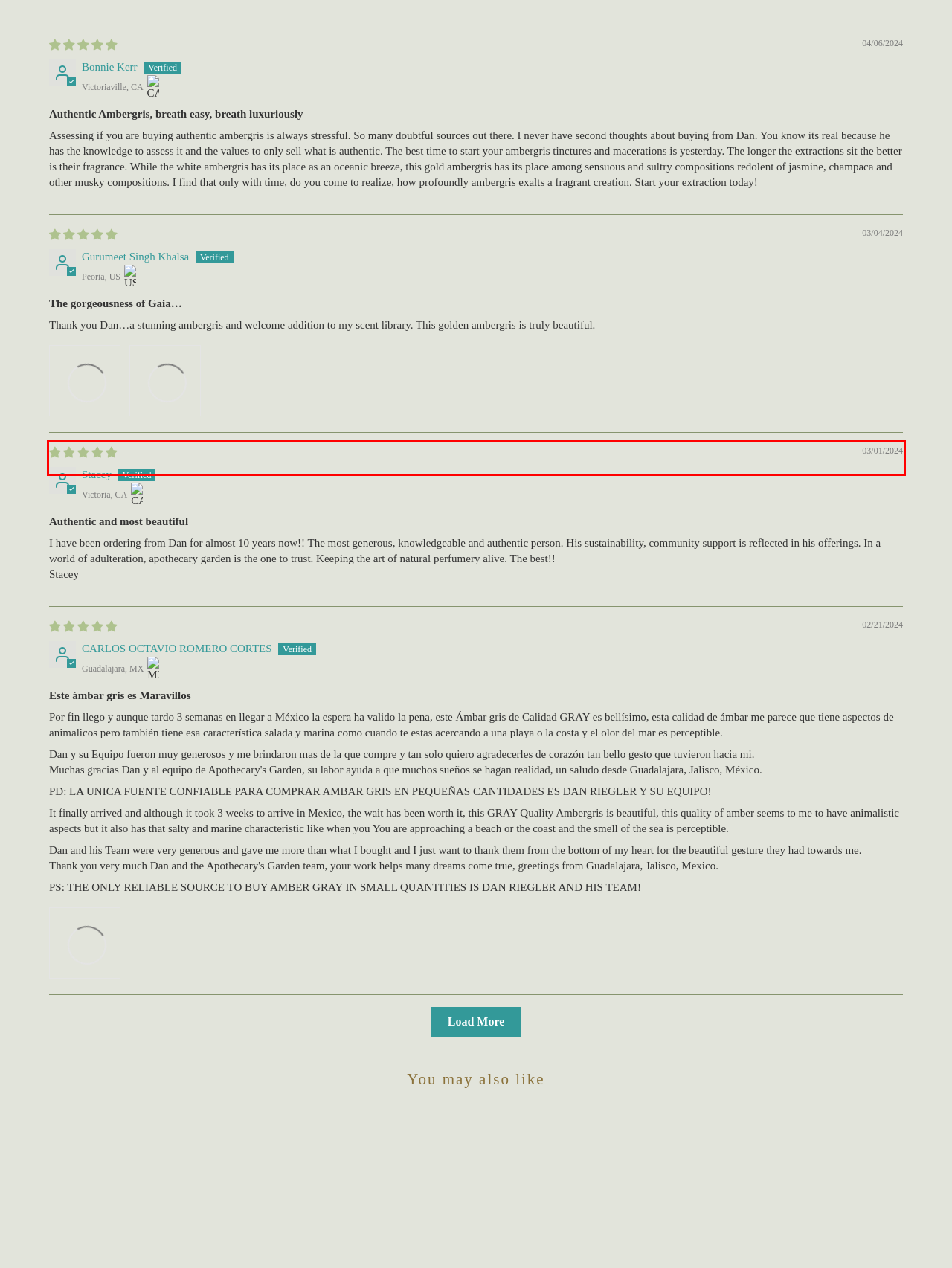Analyze the screenshot of a webpage where a red rectangle is bounding a UI element. Extract and generate the text content within this red bounding box.

Por fin llego y aunque tardo 3 semanas en llegar a México la espera ha valido la pena, este Ámbar gris de Calidad GRAY es bellísimo, esta calidad de ámbar me parece que tiene aspectos de animalicos pero también tiene esa característica salada y marina como cuando te estas acercando a una playa o la costa y el olor del mar es perceptible.